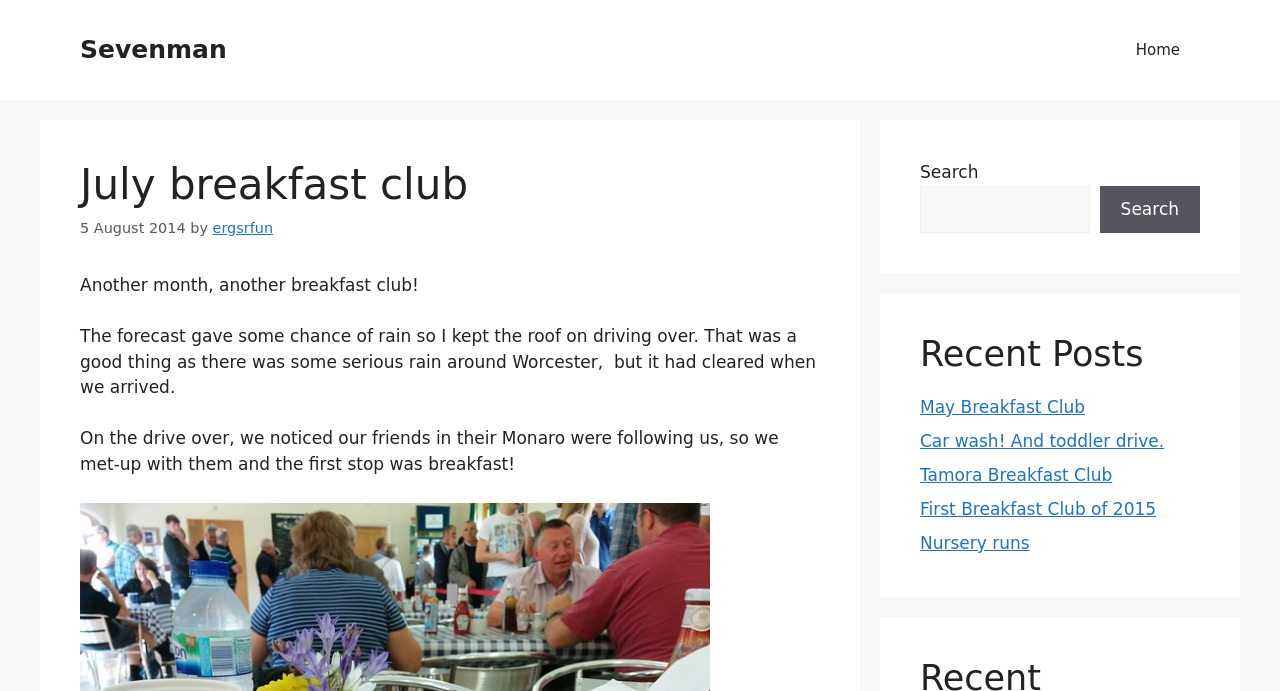What is the date of the breakfast club event?
Give a single word or phrase as your answer by examining the image.

5 August 2014